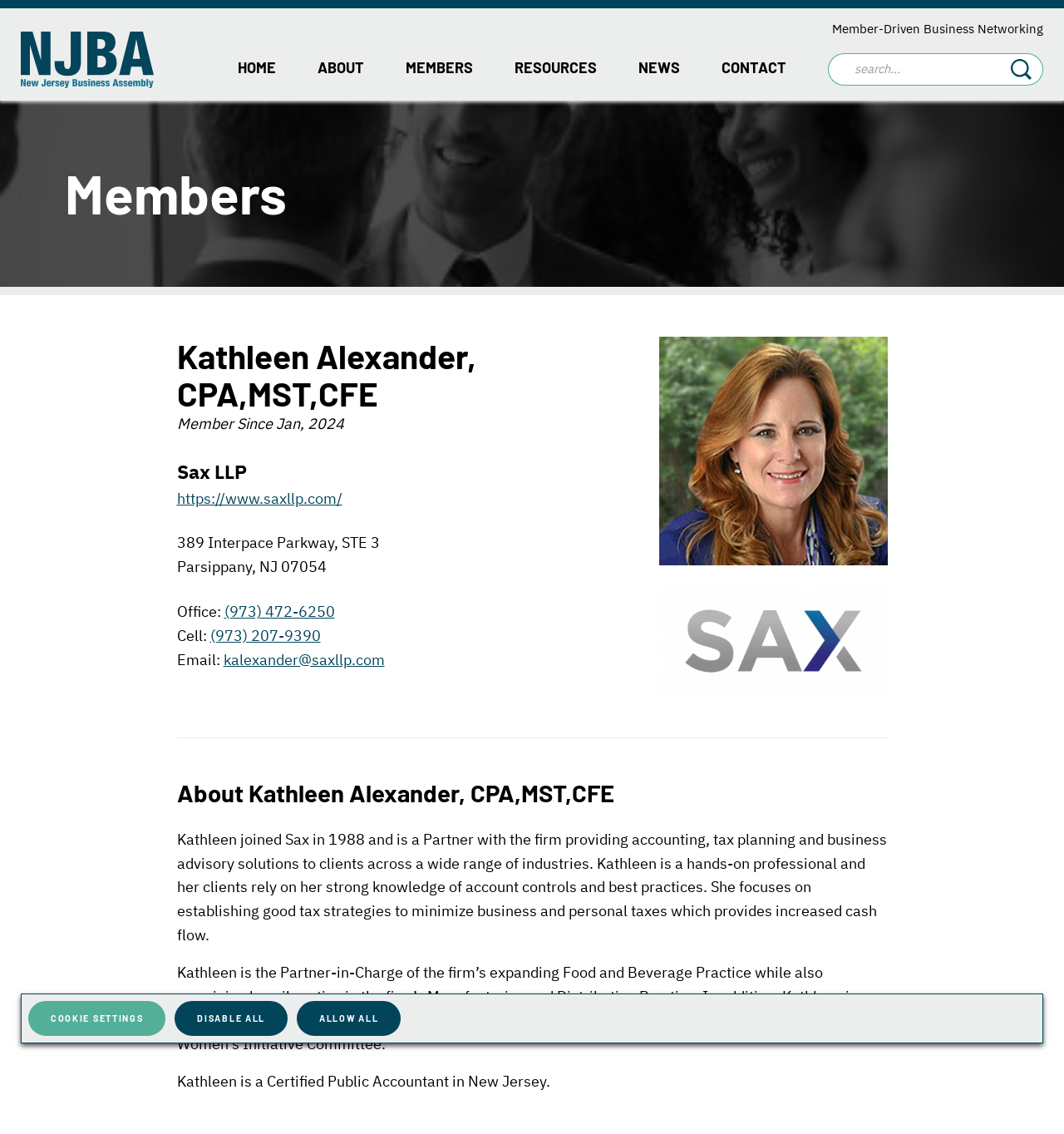Find the bounding box coordinates of the element's region that should be clicked in order to follow the given instruction: "Go to HOME page". The coordinates should consist of four float numbers between 0 and 1, i.e., [left, top, right, bottom].

[0.204, 0.04, 0.279, 0.089]